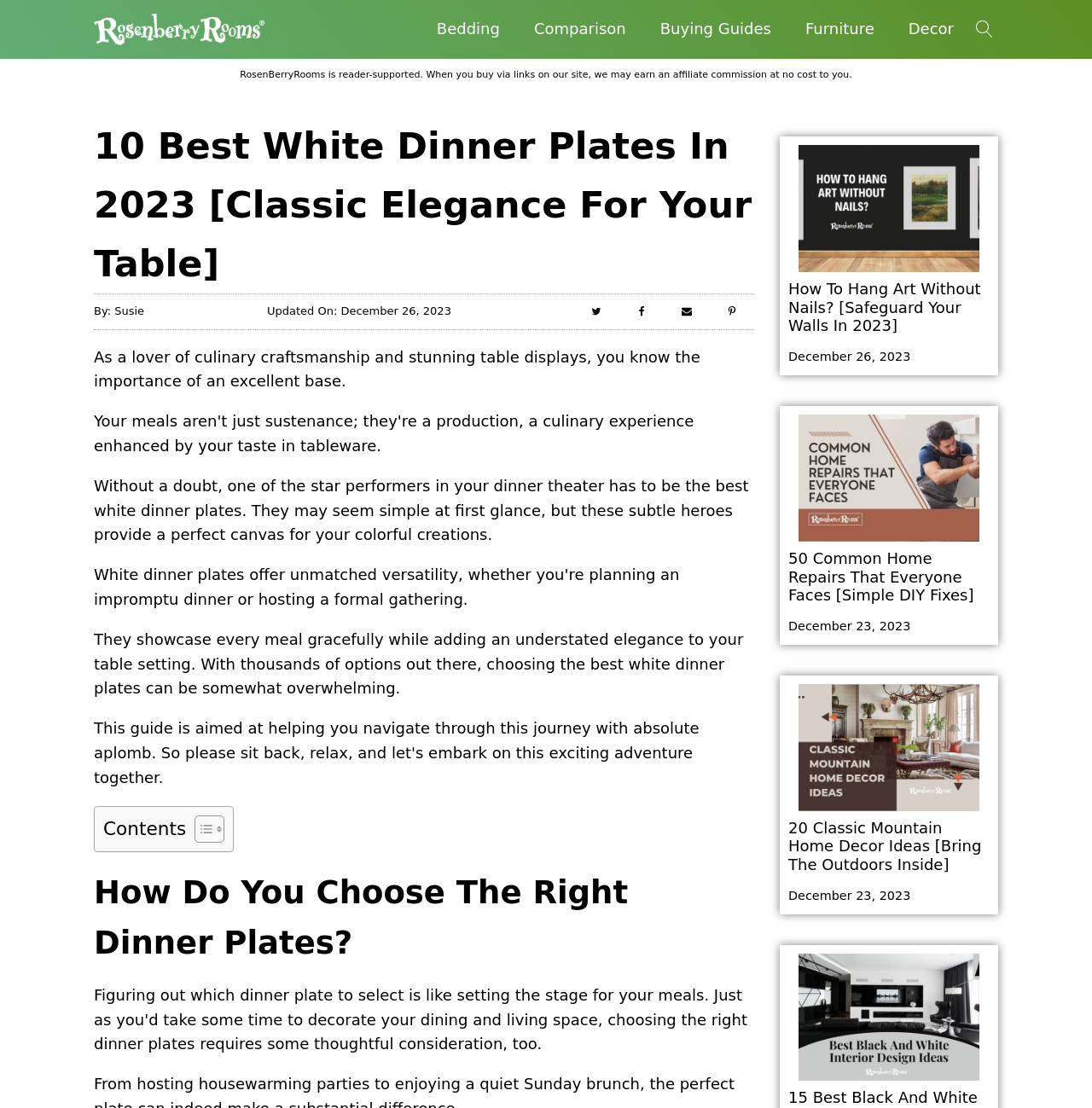What is the name of the author of the article?
Look at the image and construct a detailed response to the question.

I looked for the author's name in the article and found it mentioned as 'Susie' next to the 'By:' label.